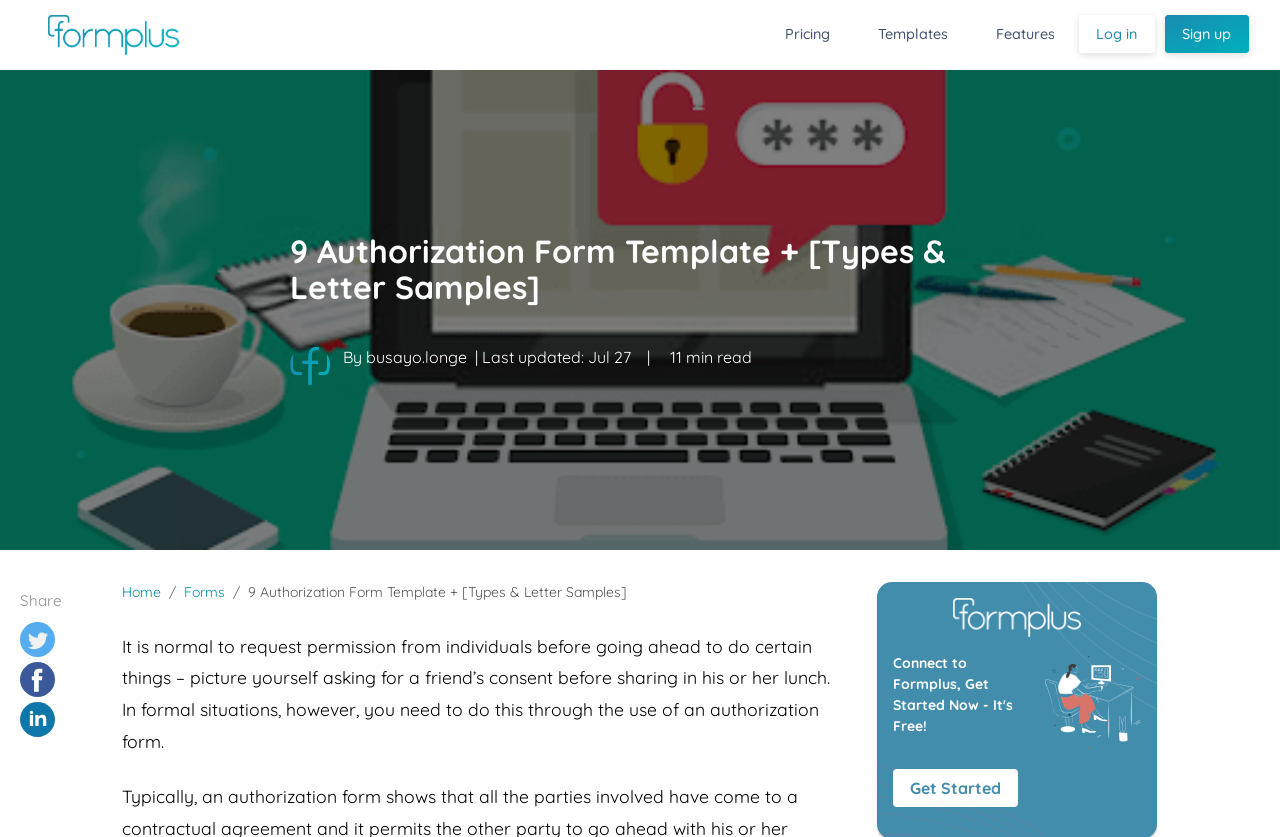Identify the bounding box coordinates for the UI element described as: "Pricing". The coordinates should be provided as four floats between 0 and 1: [left, top, right, bottom].

[0.594, 0.01, 0.667, 0.074]